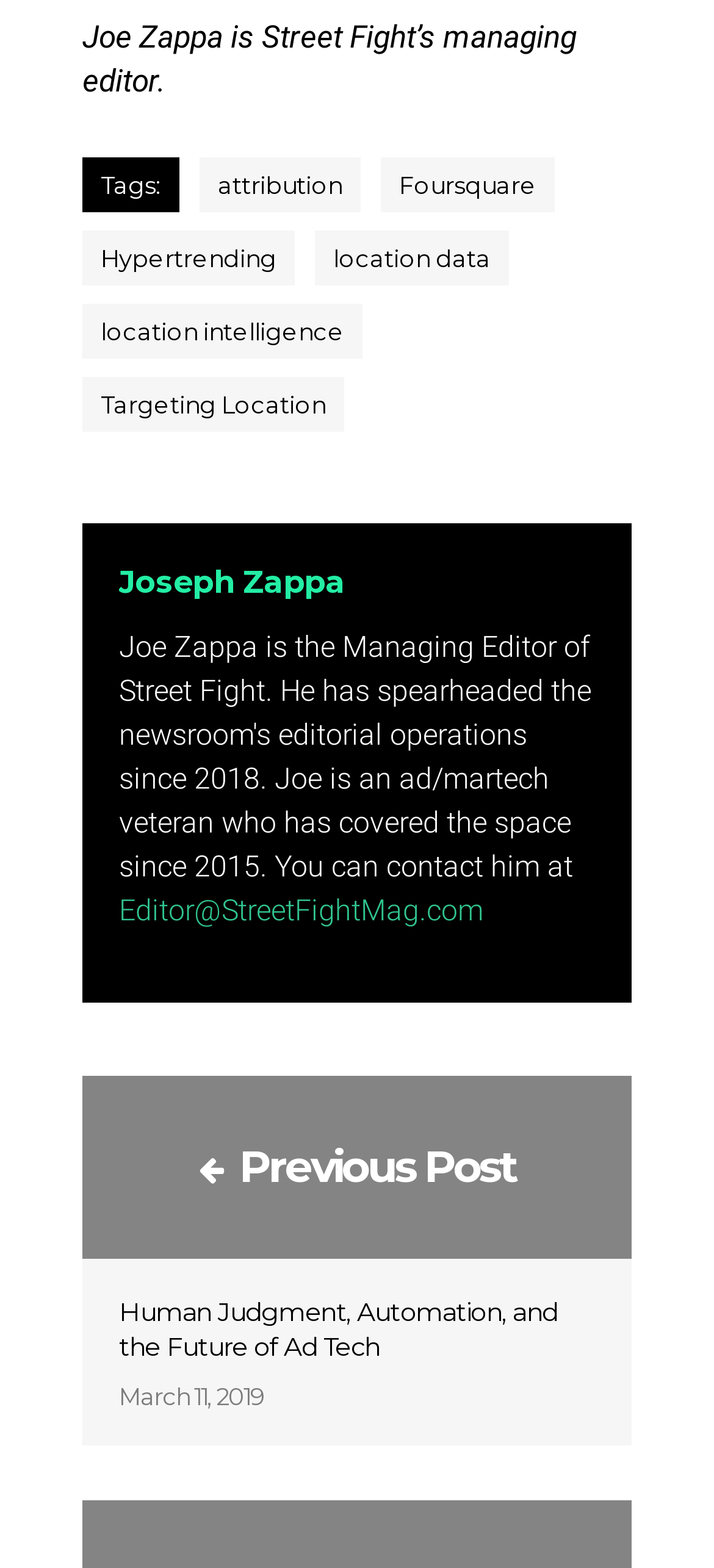Extract the bounding box of the UI element described as: "Editor@StreetFightMag.com".

[0.167, 0.569, 0.677, 0.591]